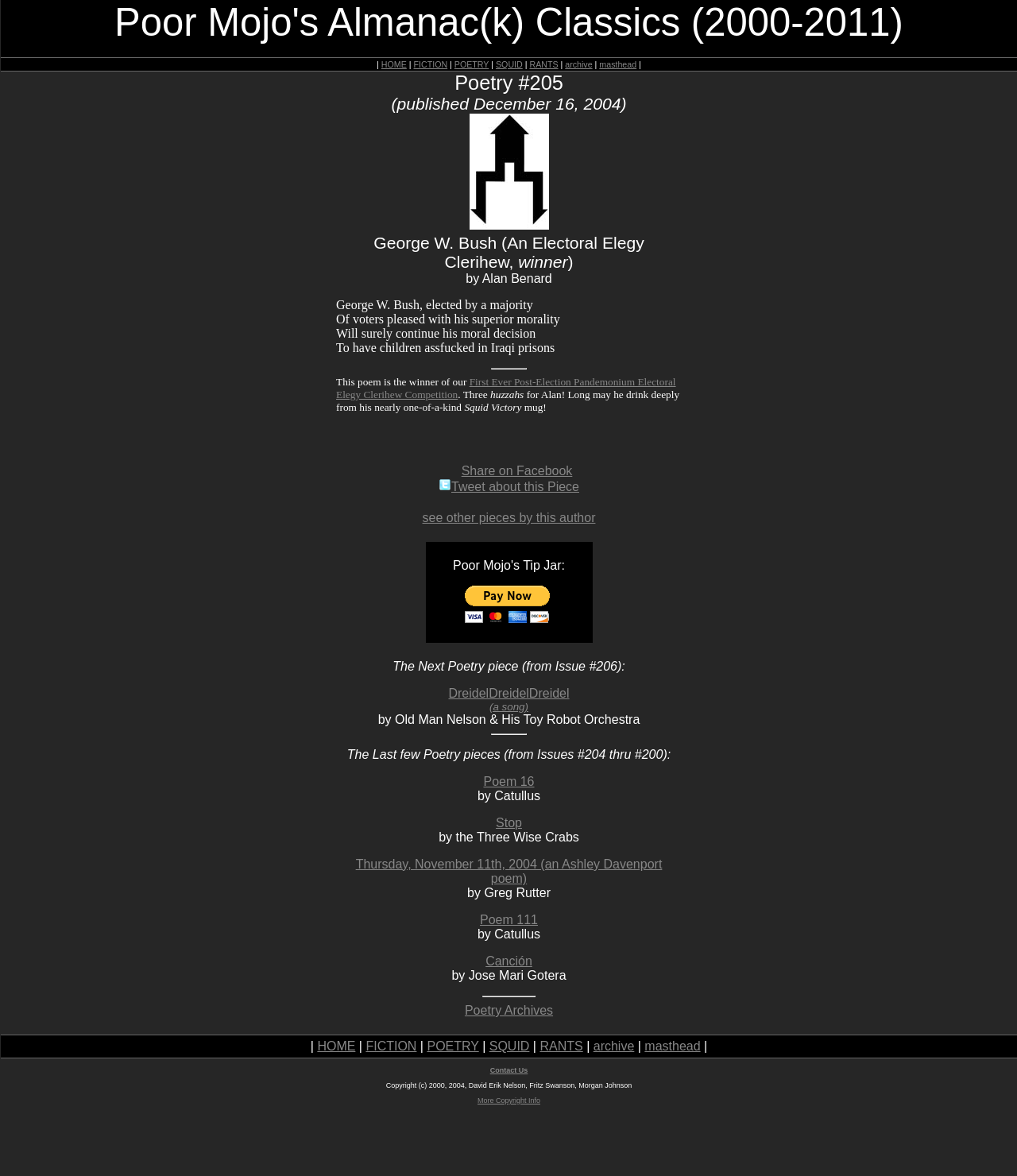Kindly provide the bounding box coordinates of the section you need to click on to fulfill the given instruction: "Read the poem by Alan Benard".

[0.458, 0.231, 0.543, 0.243]